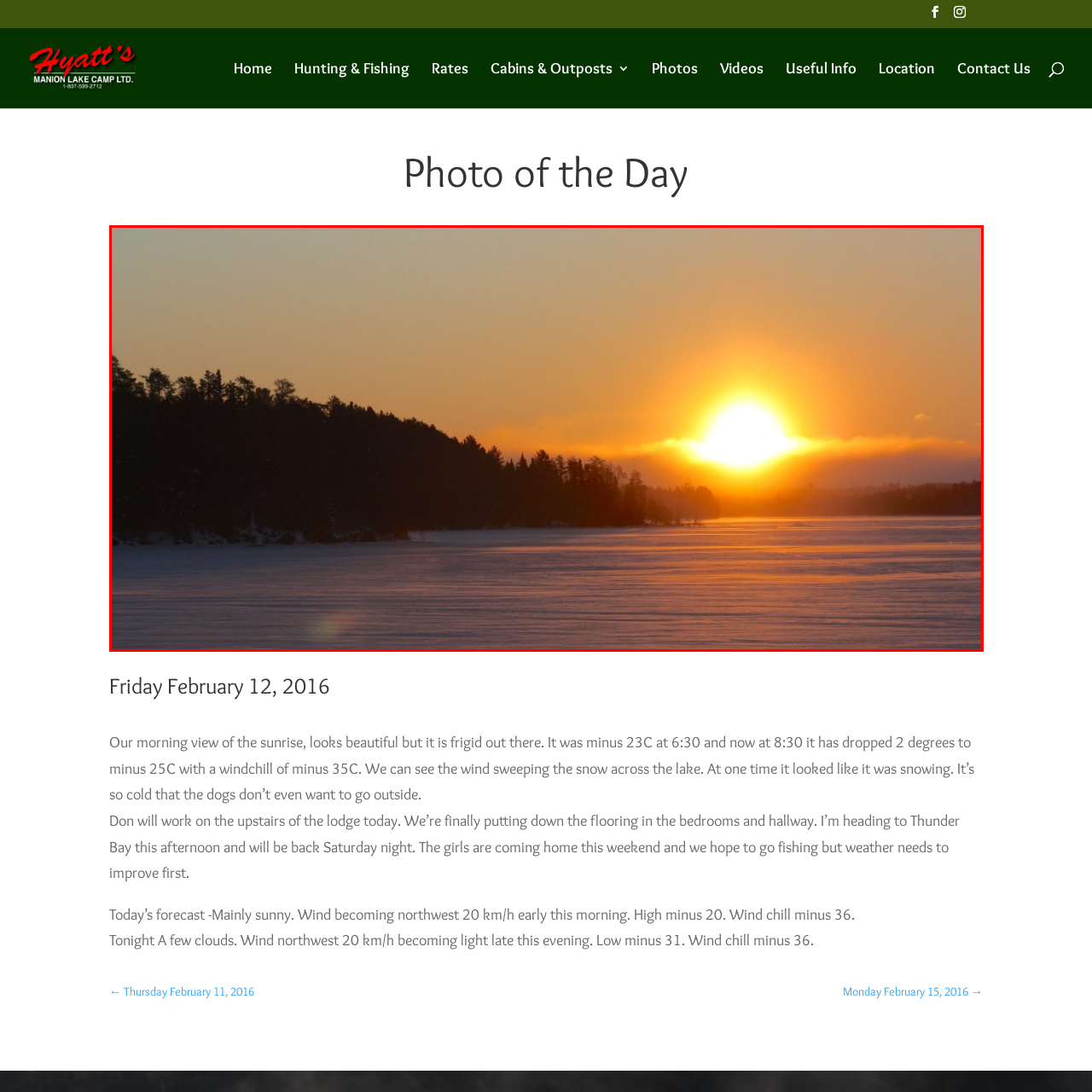What is reflected in the frozen surface of the lake?
Focus on the red bounded area in the image and respond to the question with a concise word or phrase.

the beautiful scene